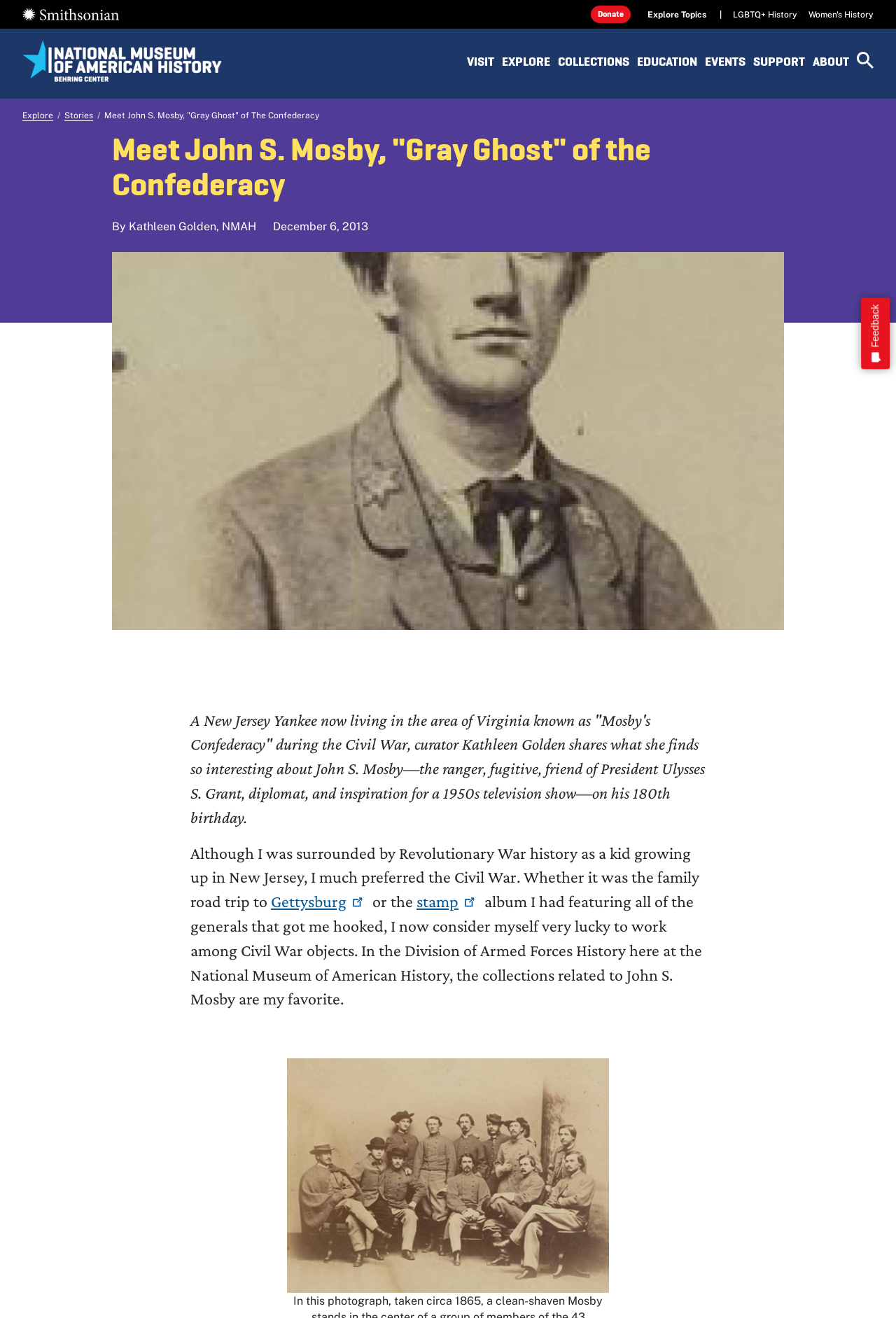Could you please study the image and provide a detailed answer to the question:
What is the name of the museum mentioned in the article?

The name of the museum is mentioned in the text 'National Museum of American History' which is located in the breadcrumb navigation and also in the link 'National Museum of American History'.